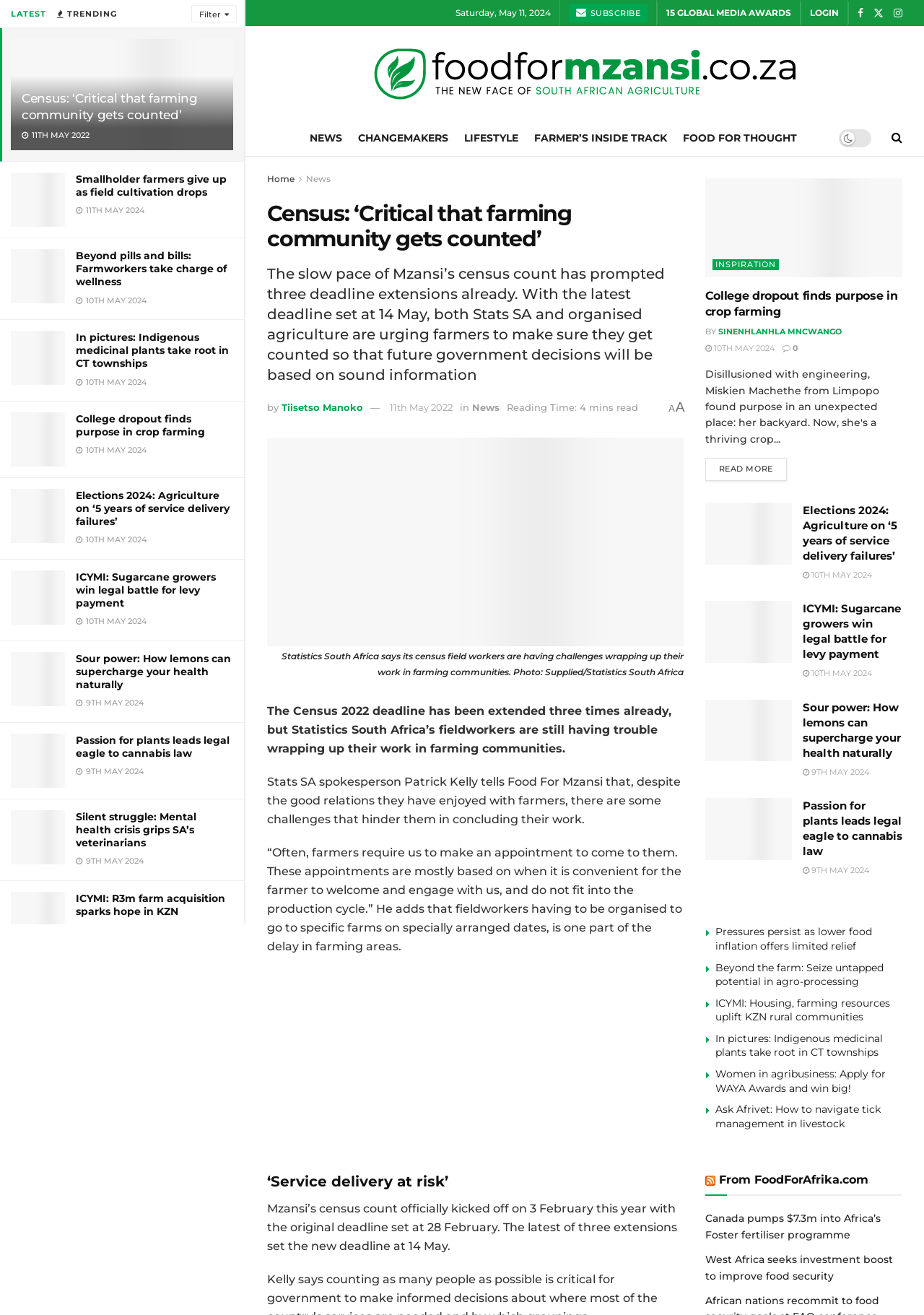Determine the bounding box coordinates of the clickable region to carry out the instruction: "Login to the account".

[0.877, 0.005, 0.908, 0.014]